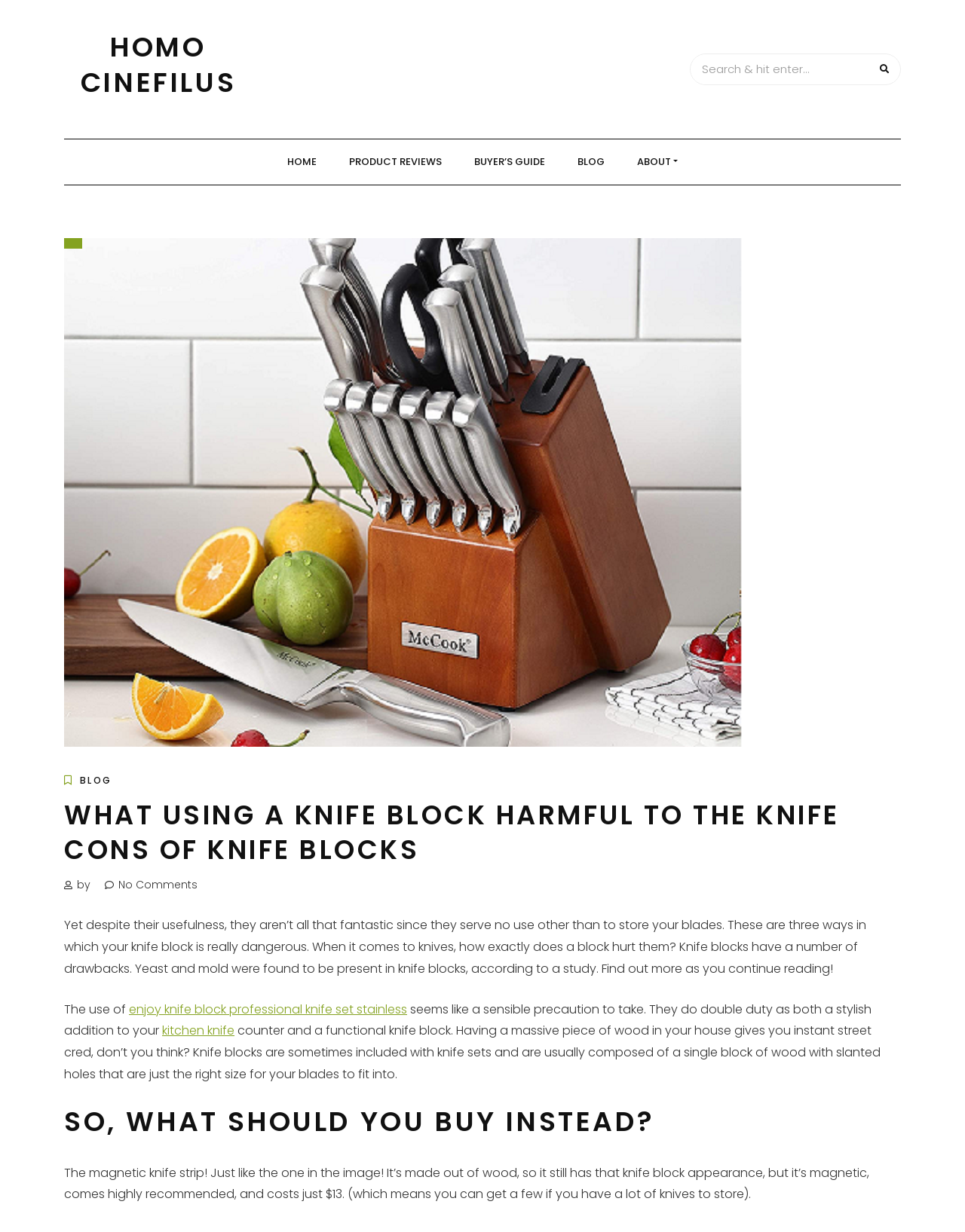Consider the image and give a detailed and elaborate answer to the question: 
What is the material of the magnetic knife strip?

According to the webpage, the magnetic knife strip is made of wood, which gives it a similar appearance to traditional knife blocks.